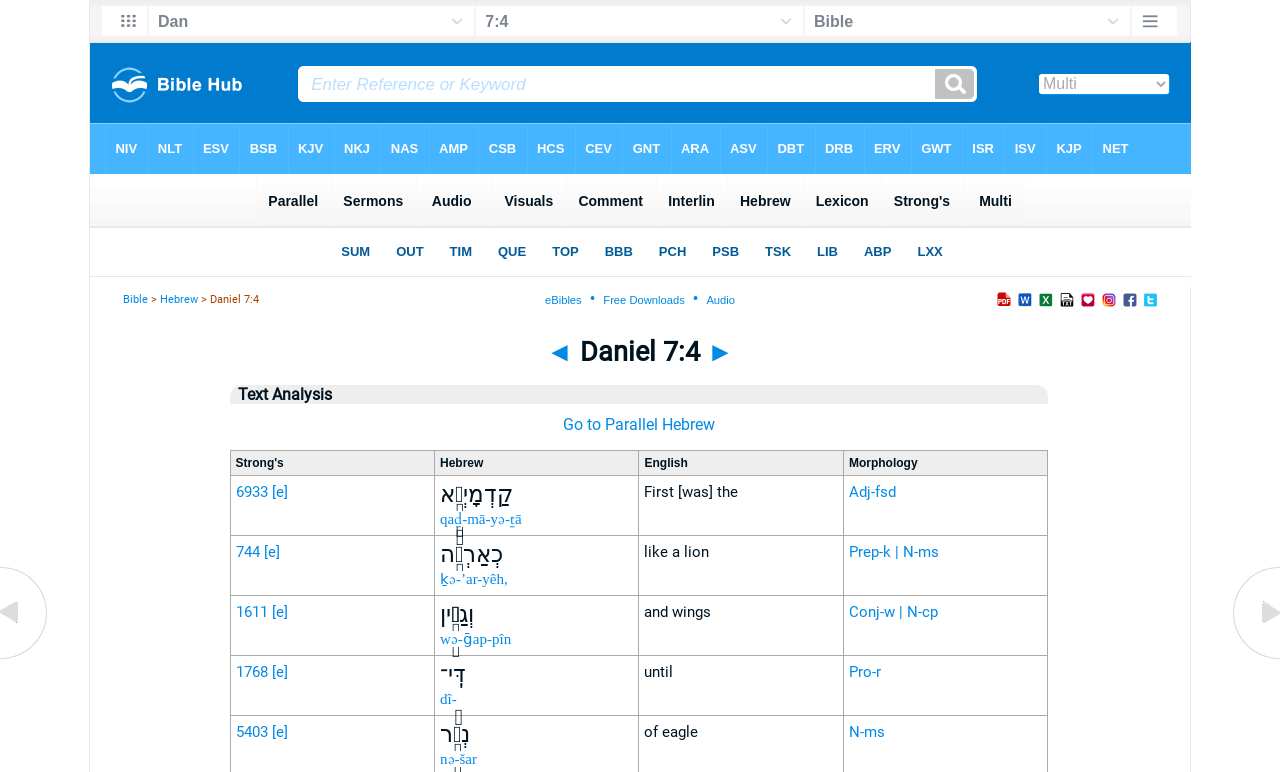Please locate the bounding box coordinates of the element that should be clicked to complete the given instruction: "Go to 'Hebrew'".

[0.125, 0.38, 0.154, 0.396]